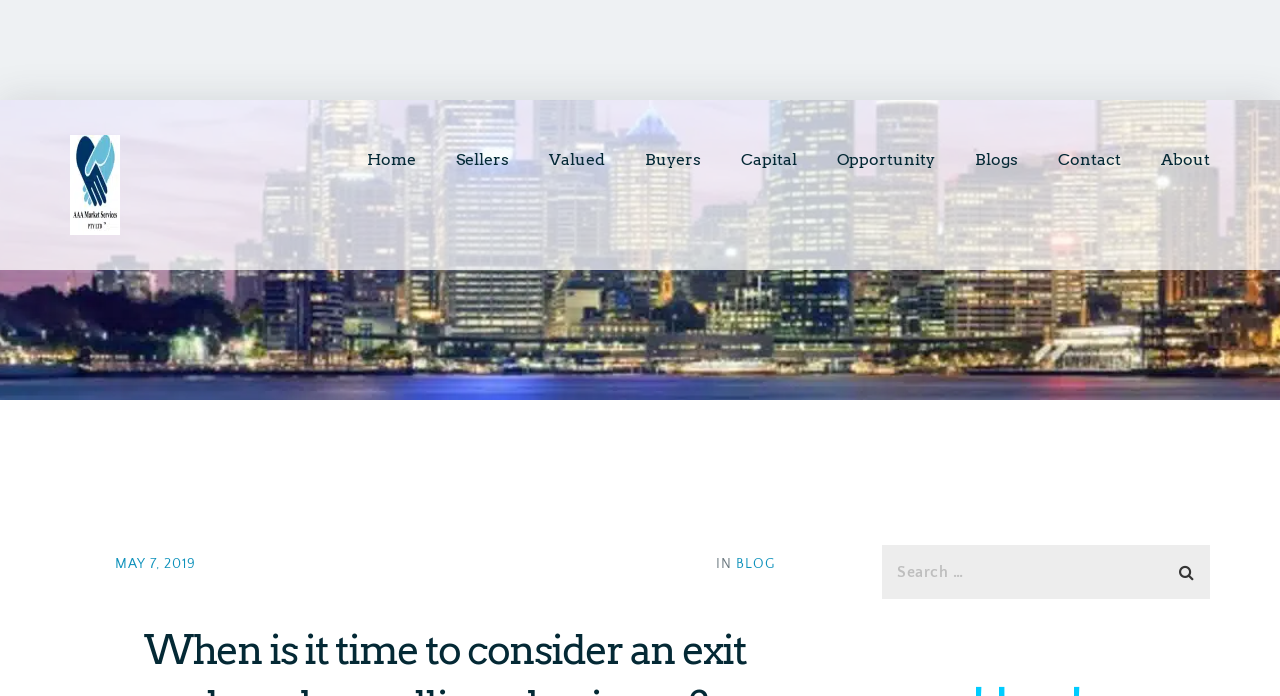Based on the image, please elaborate on the answer to the following question:
What is the purpose of the button at the top-right corner?

The button at the top-right corner of the webpage is a search button, which can be used to search for content on the website. It is accompanied by a search box and a magnifying glass icon.